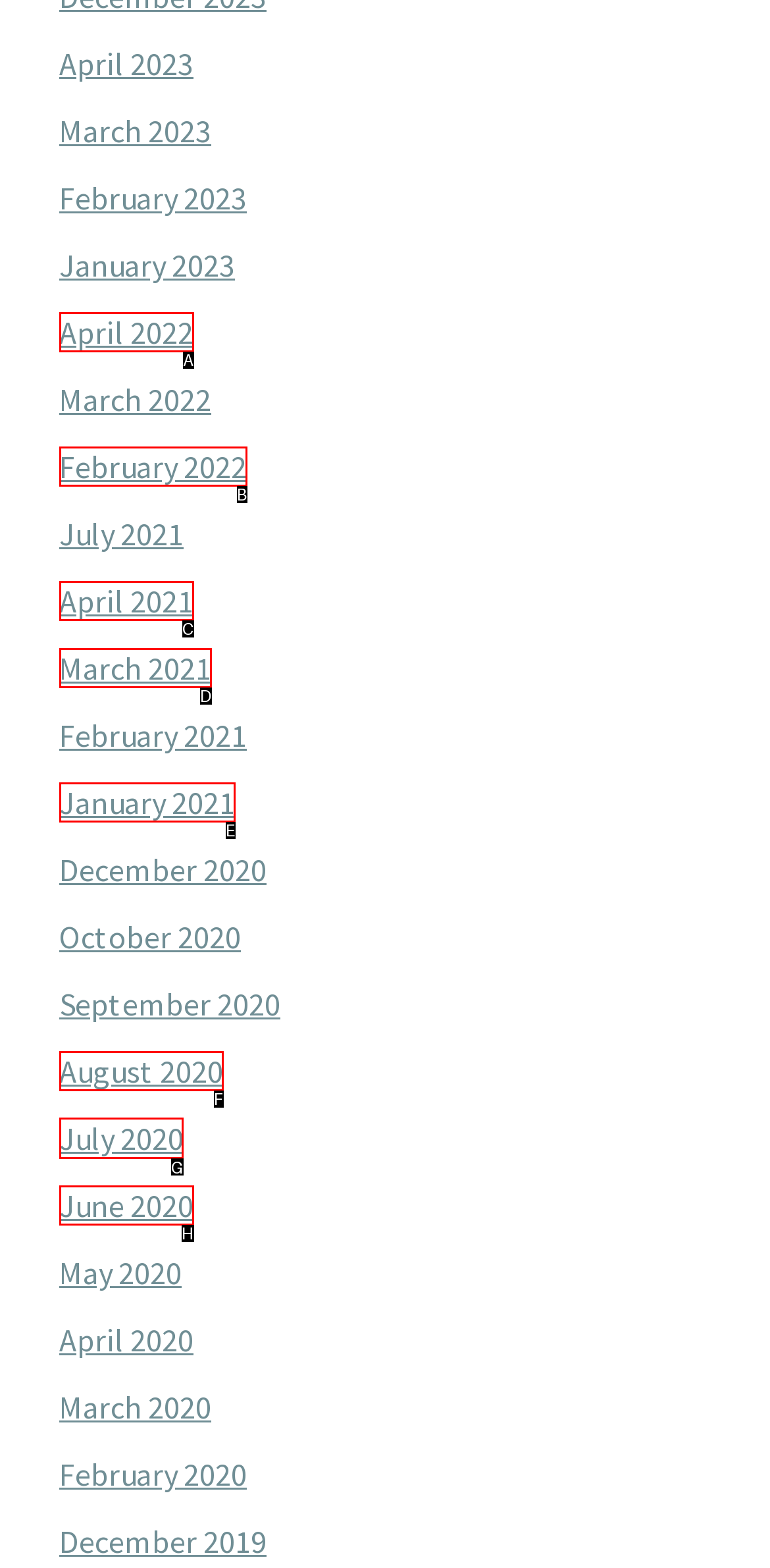Choose the letter of the option that needs to be clicked to perform the task: access July 2020. Answer with the letter.

G